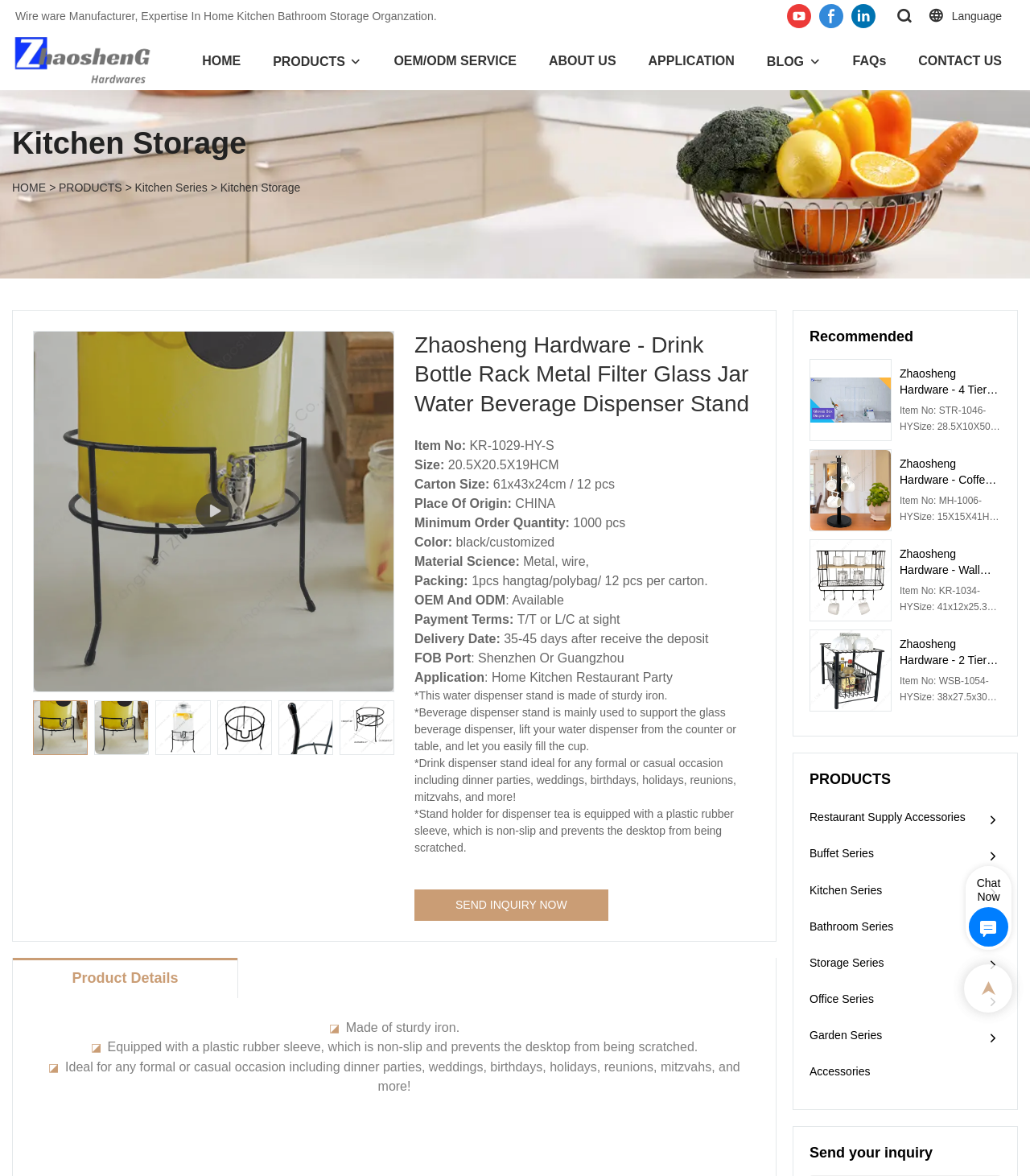Identify the bounding box coordinates of the clickable region necessary to fulfill the following instruction: "Click the Zhaosheng Hardware - Coffee Cup Holder / Mug Holder / Tea Cup Organizer Hanger Holder with 6 Hooks link". The bounding box coordinates should be four float numbers between 0 and 1, i.e., [left, top, right, bottom].

[0.786, 0.382, 0.866, 0.452]